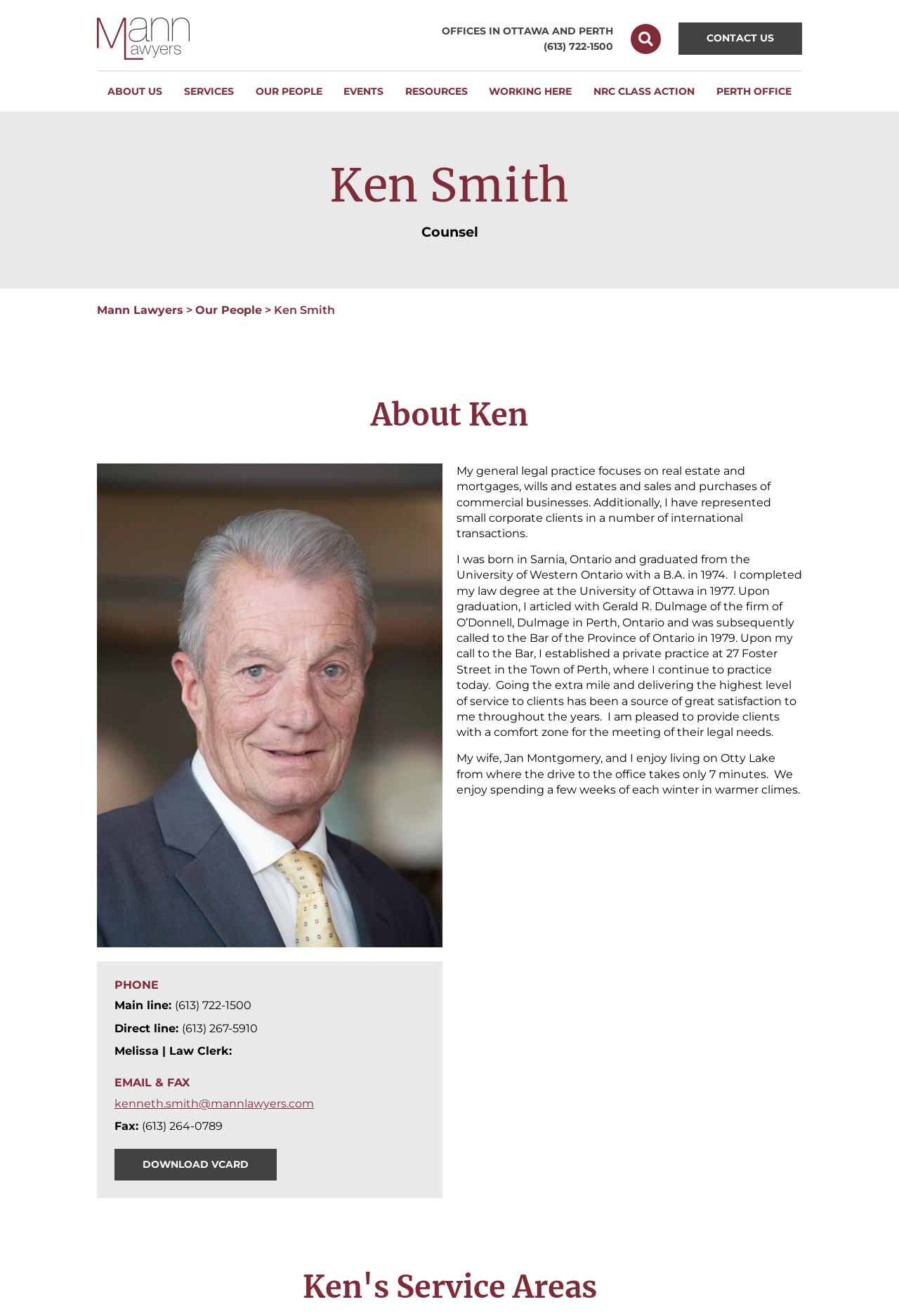How many phone numbers are listed for Ken?
Refer to the image and give a detailed response to the question.

There are three phone numbers listed for Ken: his main line, direct line, and fax number, which can be found in the 'PHONE' section of the webpage.